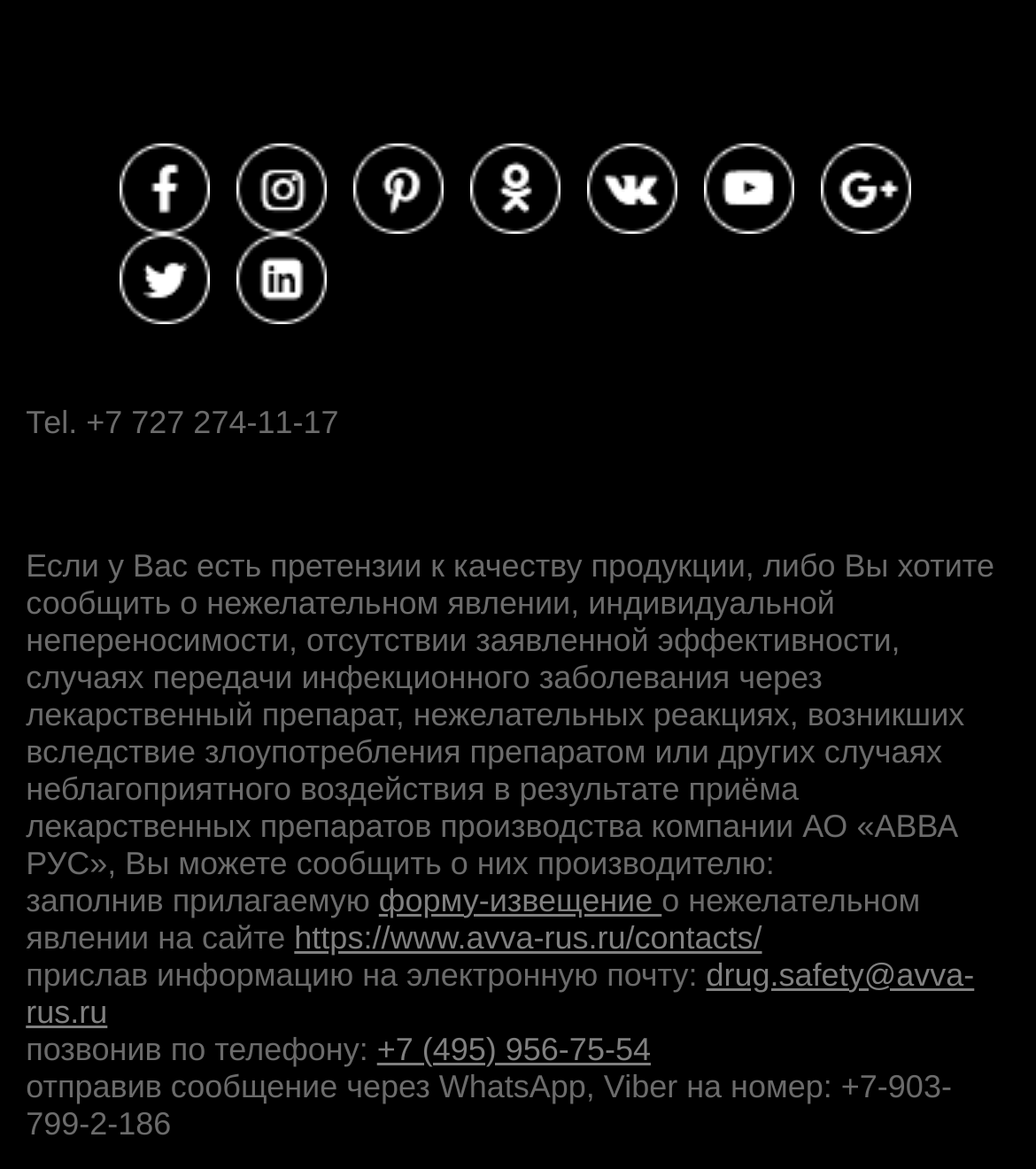What is the email address to report undesirable reactions?
Look at the image and respond with a one-word or short-phrase answer.

drug.safety@avva-rus.ru